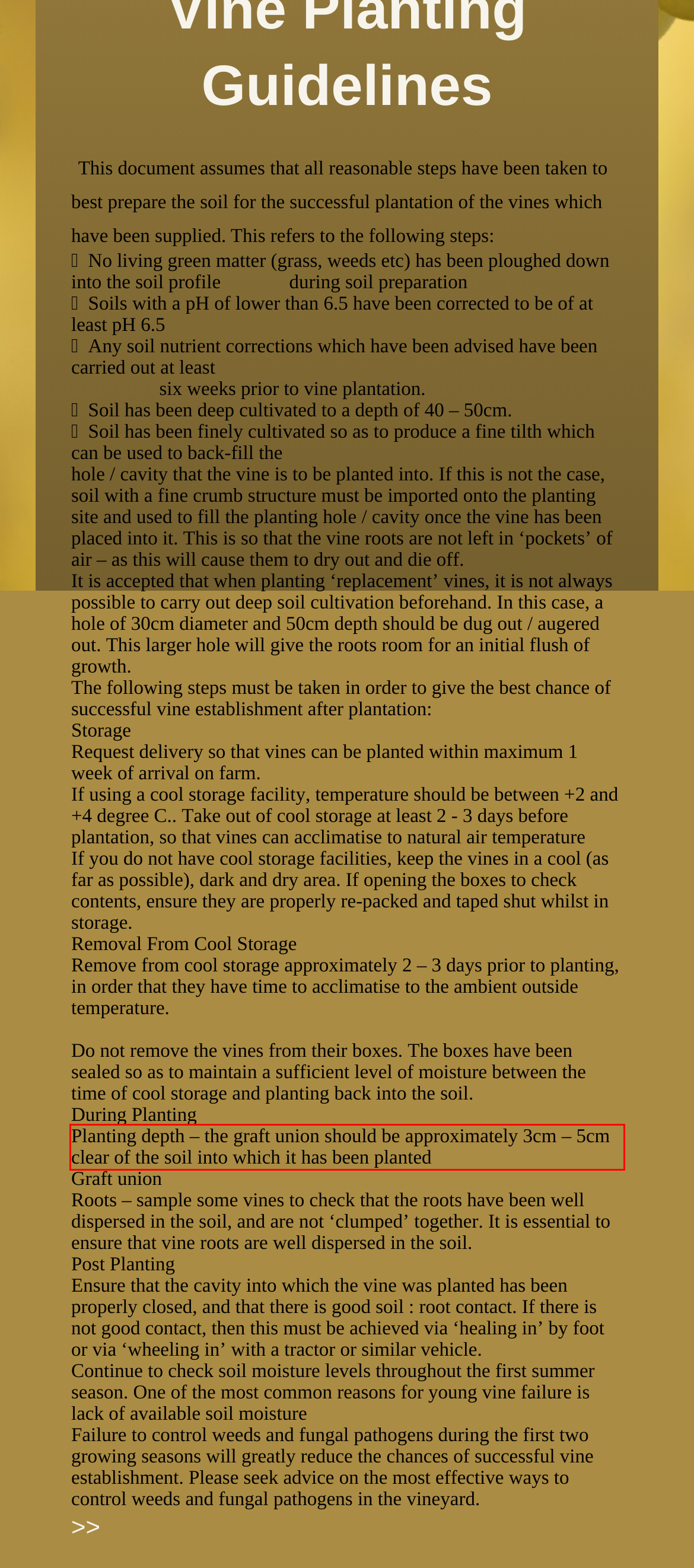Given a webpage screenshot, identify the text inside the red bounding box using OCR and extract it.

Planting depth – the graft union should be approximately 3cm – 5cm clear of the soil into which it has been planted